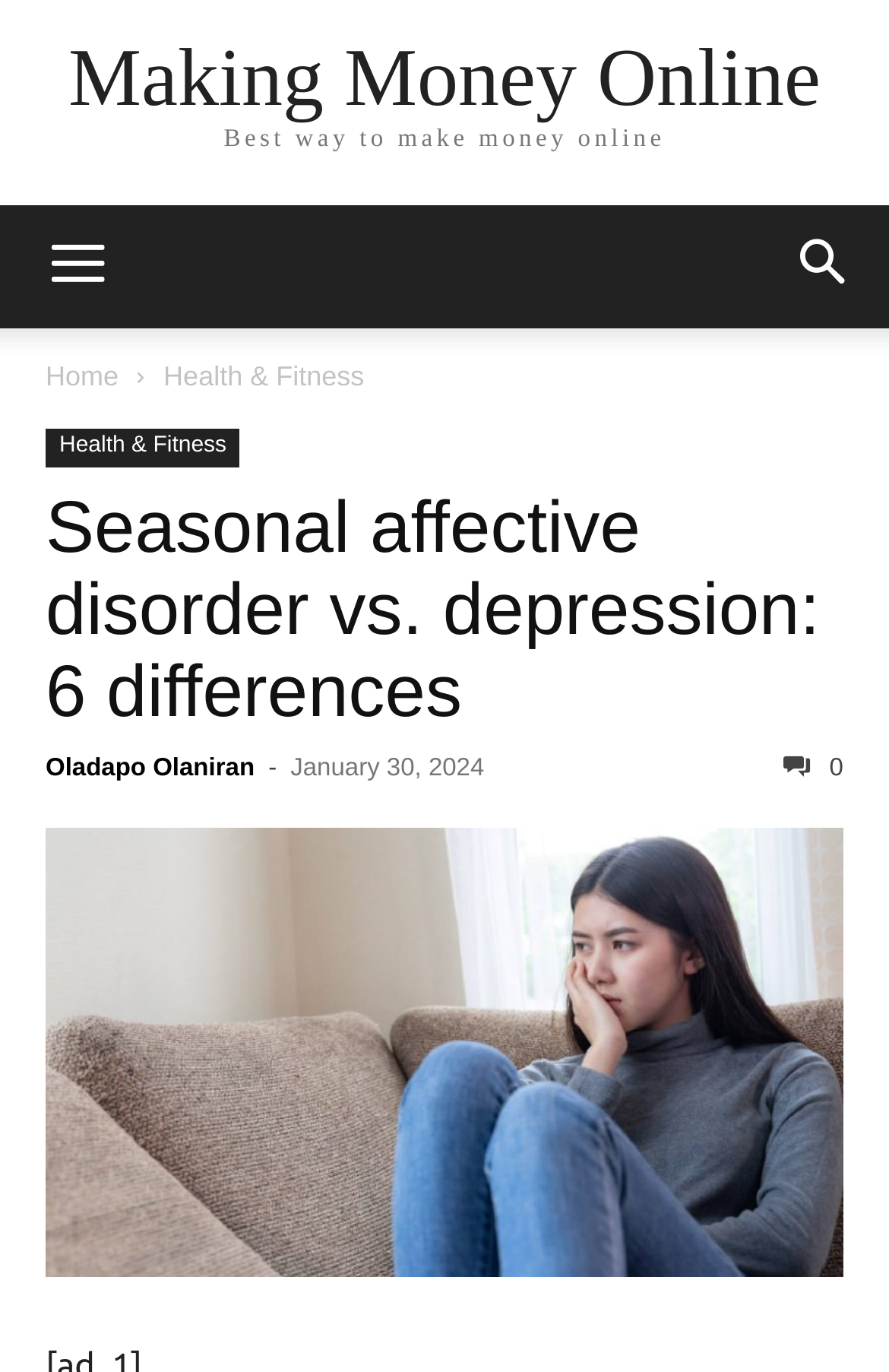Answer in one word or a short phrase: 
How many navigation menu items are there?

2